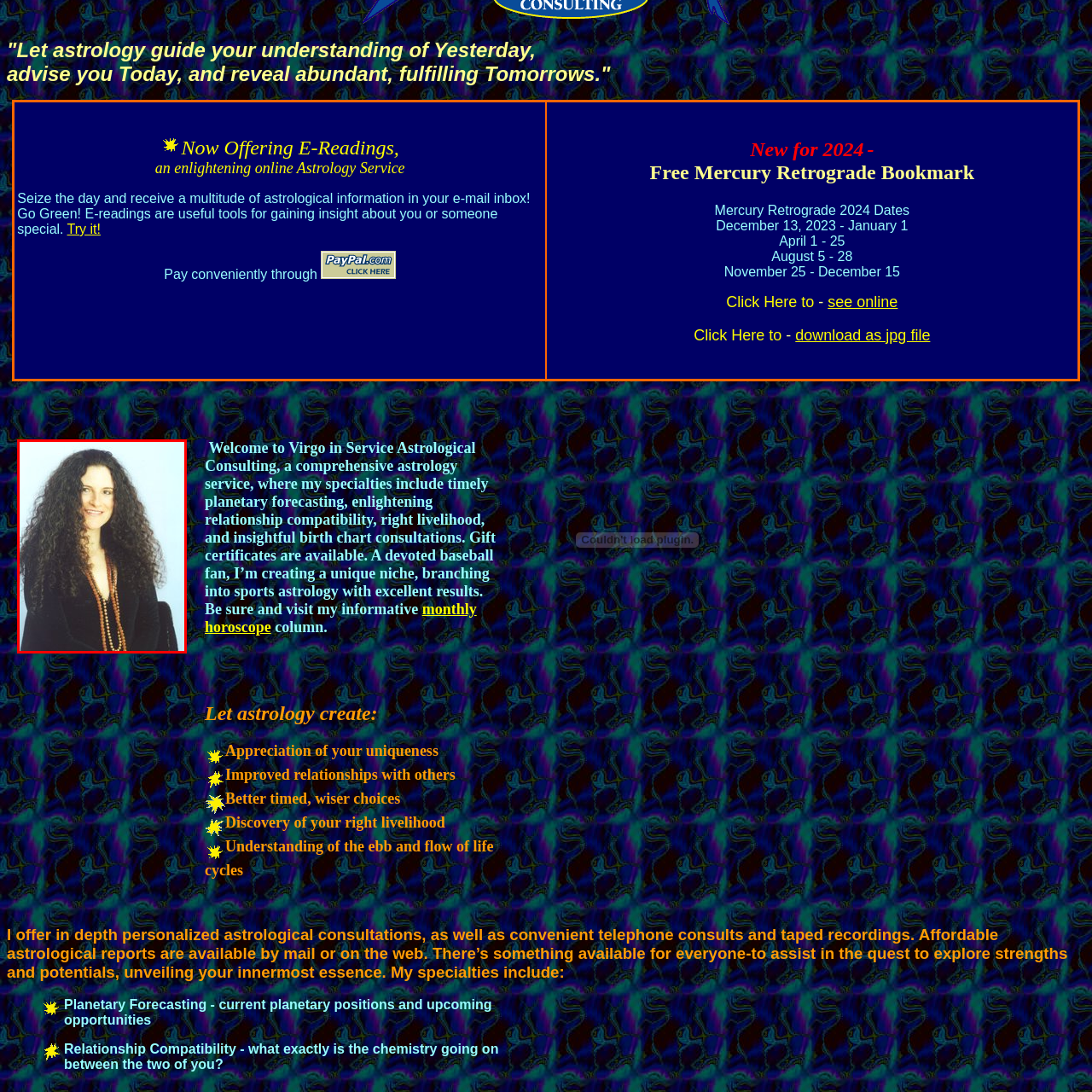Concentrate on the image area surrounded by the red border and answer the following question comprehensively: What is Andrea Mallis's profession?

The caption associates the image with Andrea Mallis, who is described as an astrologer and the creator of Virgo in Service Astrological Consulting, indicating that her profession is an astrologer.